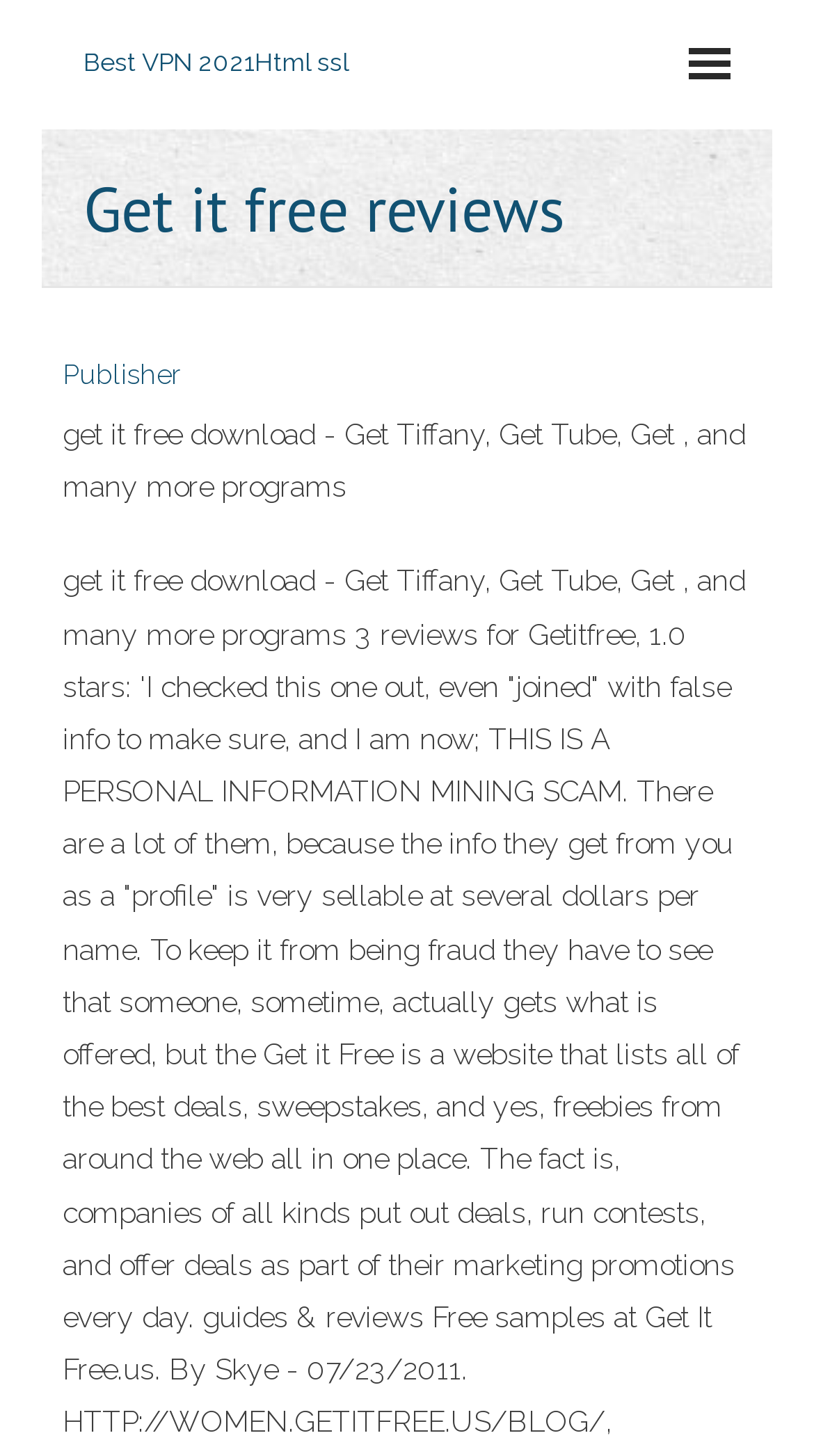Respond with a single word or phrase:
What type of content is available on the webpage?

Reviews and downloads